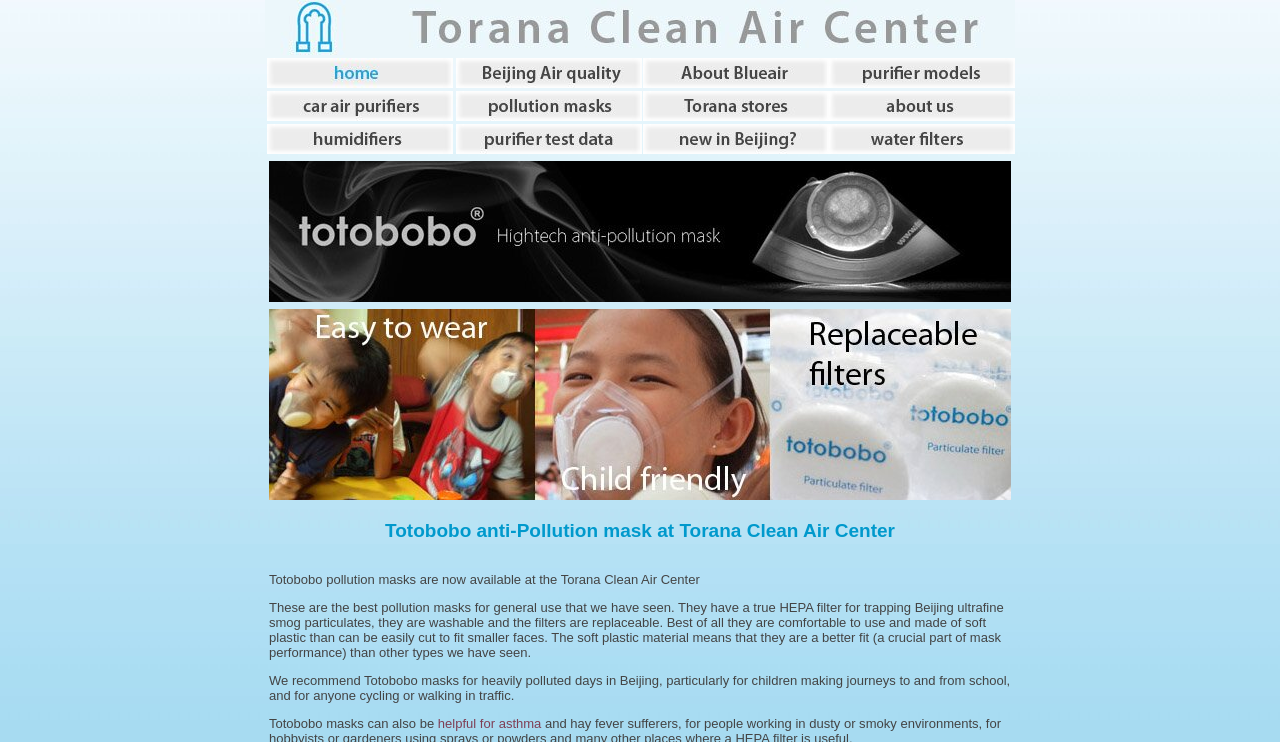What is the feature of Totobobo masks?
Please provide a single word or phrase as your answer based on the screenshot.

Washable and replaceable filters